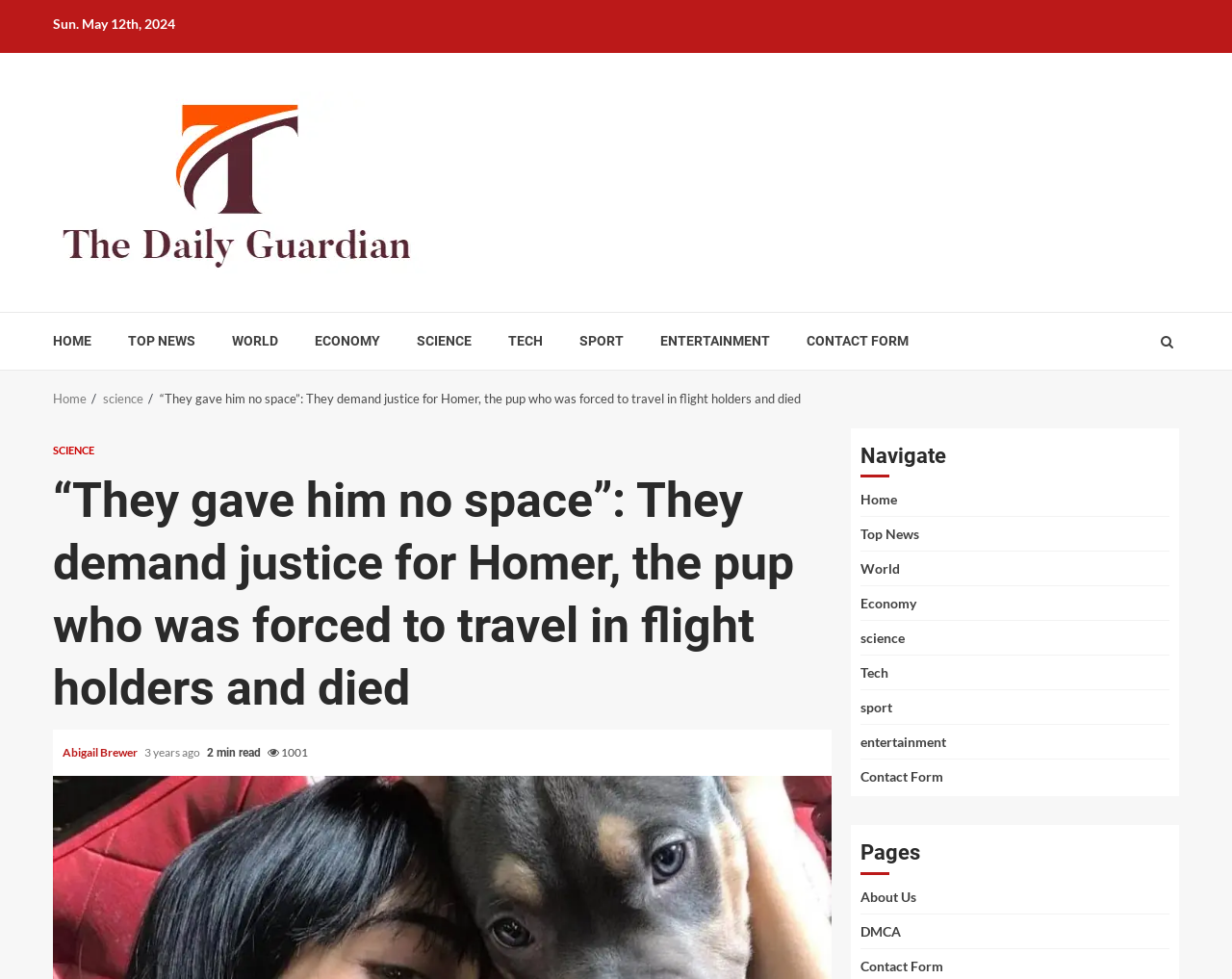Provide the bounding box coordinates of the HTML element described by the text: "World".

[0.698, 0.572, 0.73, 0.589]